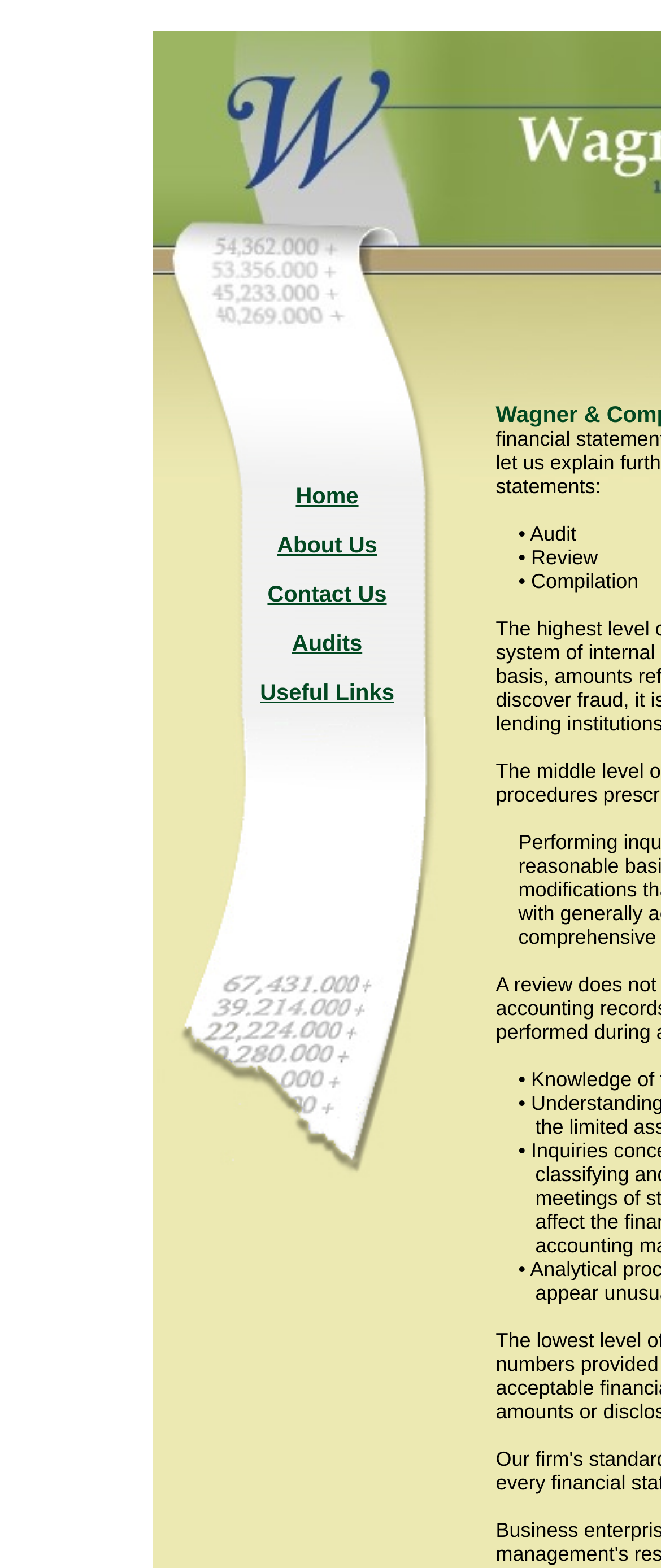What is the general topic of the website? Using the information from the screenshot, answer with a single word or phrase.

Accounting or finance